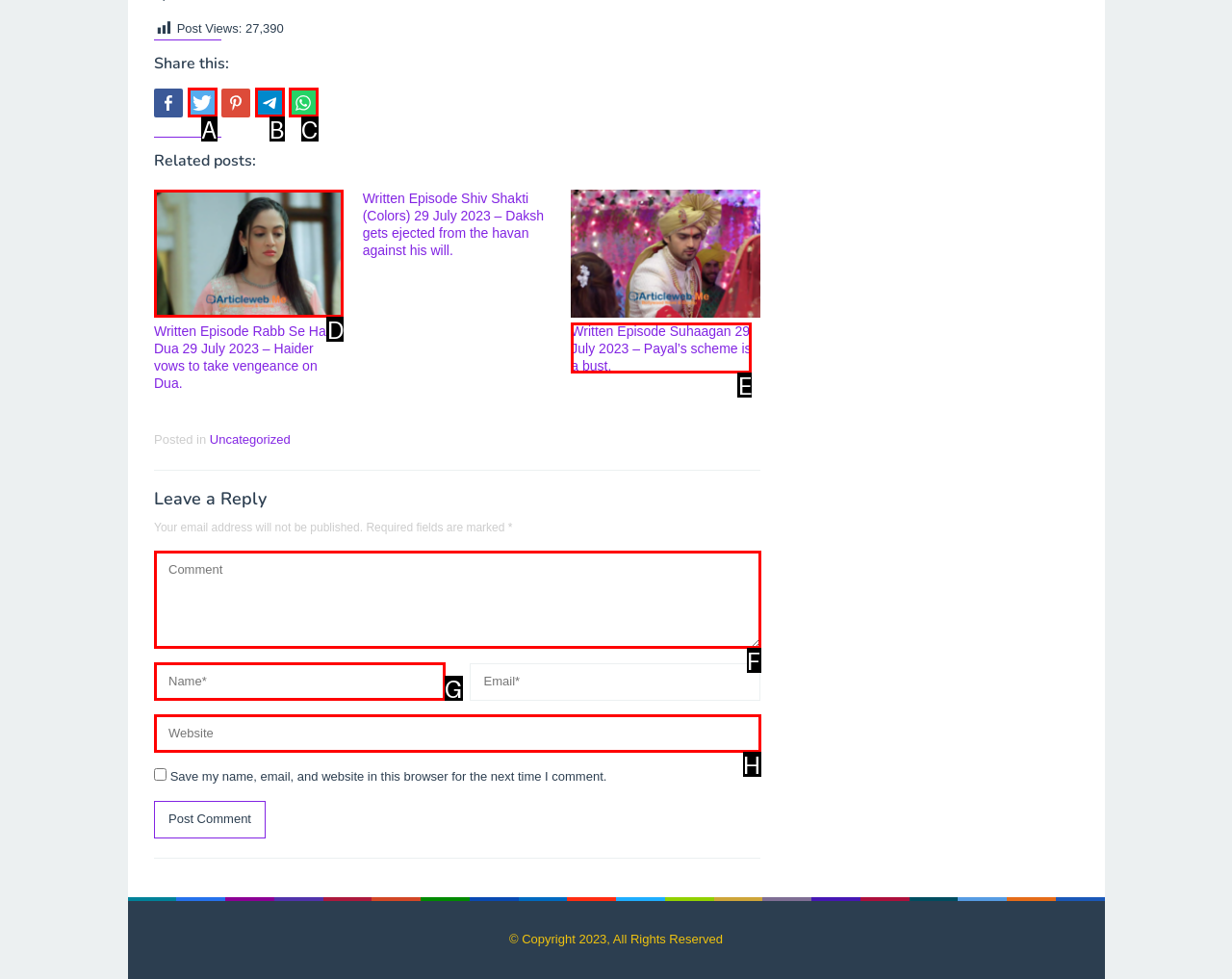Select the letter that aligns with the description: name="url" placeholder="Website". Answer with the letter of the selected option directly.

H